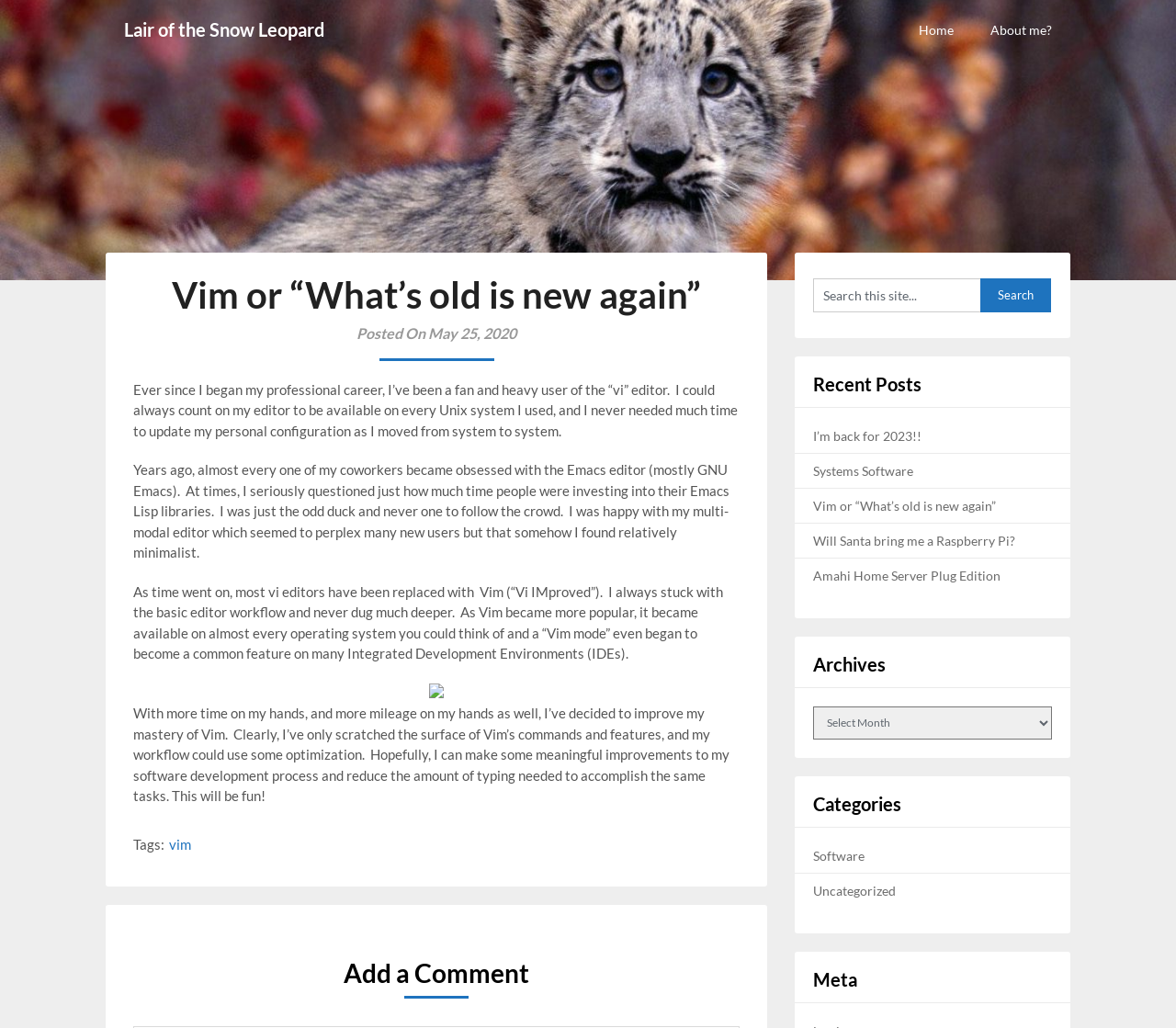Give an in-depth explanation of the webpage layout and content.

This webpage is a blog post titled "Vim or “What’s old is new again”" on a website called "Lair of the Snow Leopard". At the top of the page, there are three links: "Lair of the Snow Leopard", "Home", and "About me?". 

Below the title, there is a header section that contains the title of the blog post, the date it was posted, and a brief introduction to the article. The article itself is divided into several paragraphs, discussing the author's experience with the "vi" editor and their decision to improve their mastery of Vim.

On the right side of the page, there is a search box with a label "Search this site..." and a "Search" button. Below the search box, there are several sections, including "Recent Posts", "Archives", "Categories", and "Meta", each containing links to other blog posts or categories.

There is also an image embedded in the article, but its content is not described. At the bottom of the page, there is a section for adding a comment, with a heading "Add a Comment" and a text box for input.